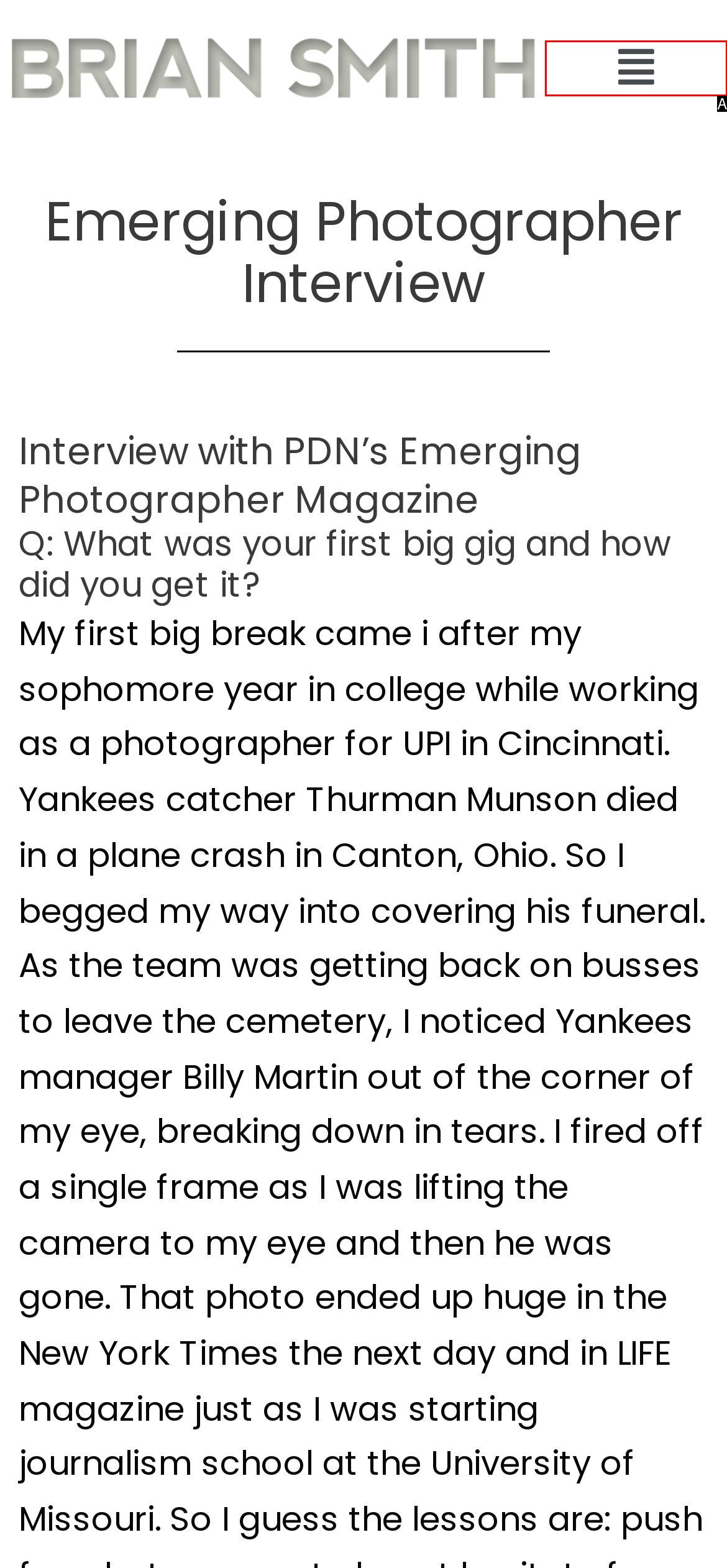Given the element description: Main Menu
Pick the letter of the correct option from the list.

A